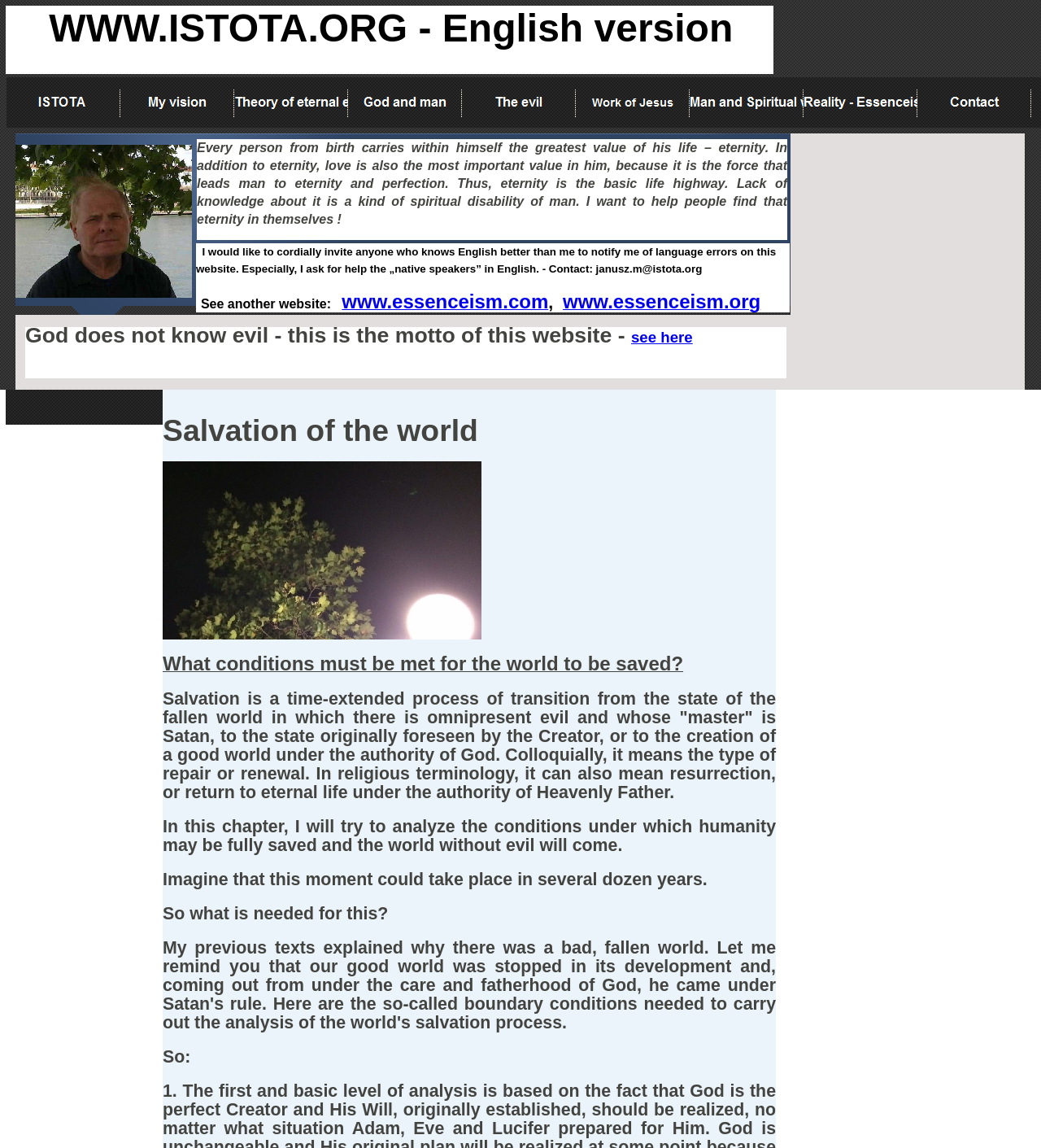Identify the bounding box coordinates for the UI element described as follows: title="Contact". Use the format (top-left x, top-left y, bottom-right x, bottom-right y) and ensure all values are floating point numbers between 0 and 1.

[0.881, 0.067, 0.991, 0.111]